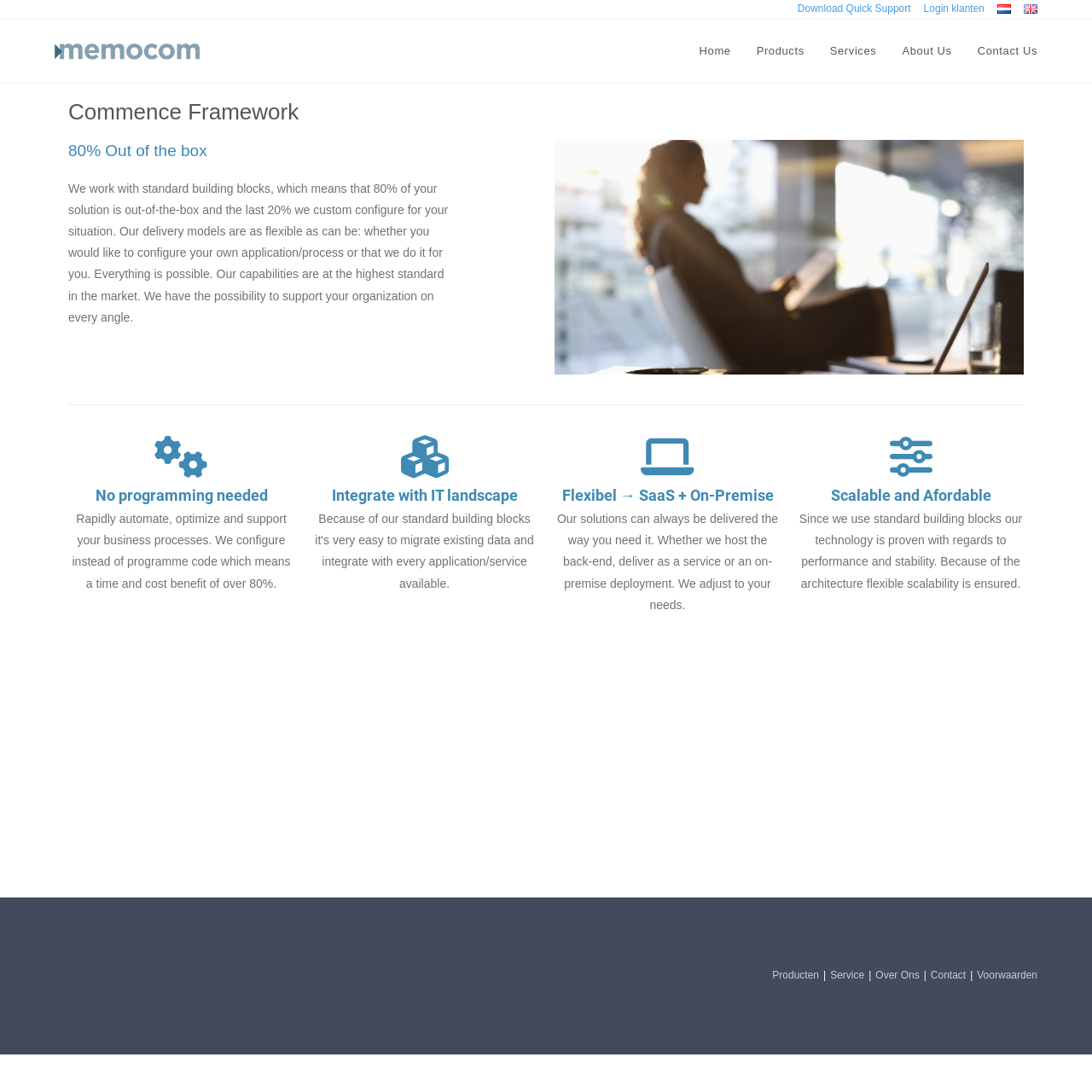Please locate the bounding box coordinates of the element that should be clicked to complete the given instruction: "Go to Home page".

[0.629, 0.018, 0.681, 0.075]